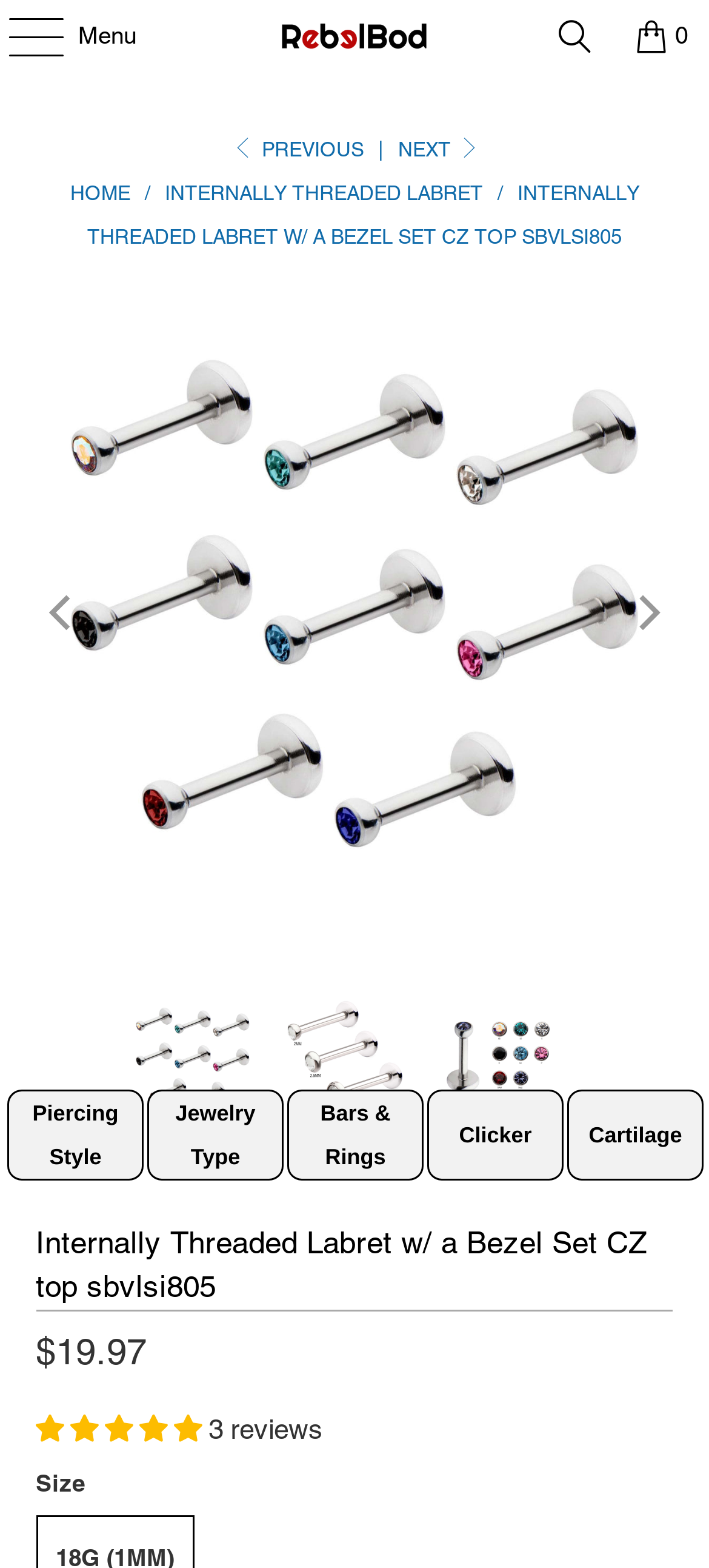What type of jewelry is this?
Using the information presented in the image, please offer a detailed response to the question.

I determined the type of jewelry by looking at the link element with the text 'Labret Studs' and the generic element with the text 'Labret Studs Internally Threaded Labret with a Bezel Set CZ top sbvlsi805 -Rebel Bod-RebelBod'. Both of these elements suggest that the type of jewelry is a labret.